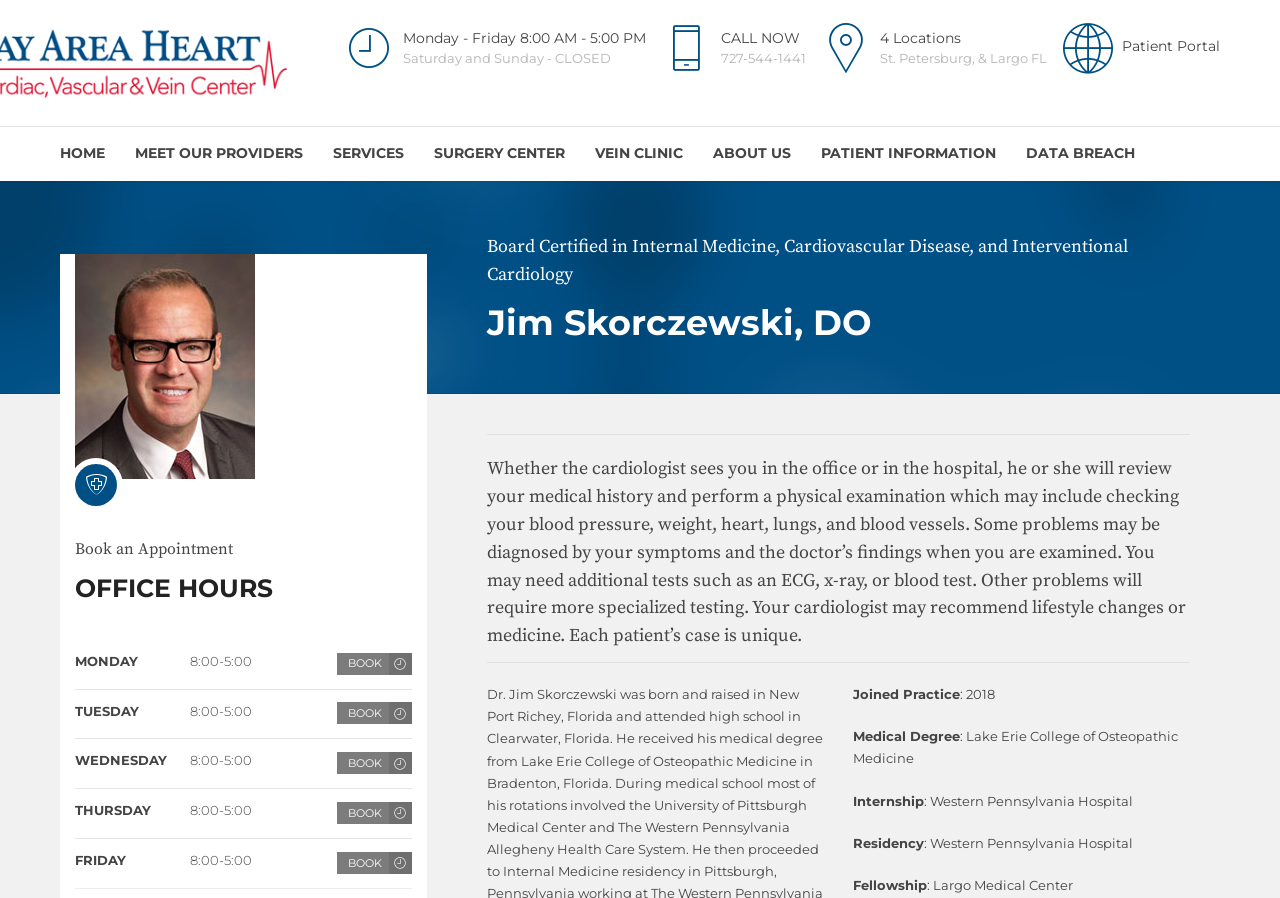Locate the bounding box of the UI element described in the following text: "Appointments".

[0.557, 0.198, 0.745, 0.245]